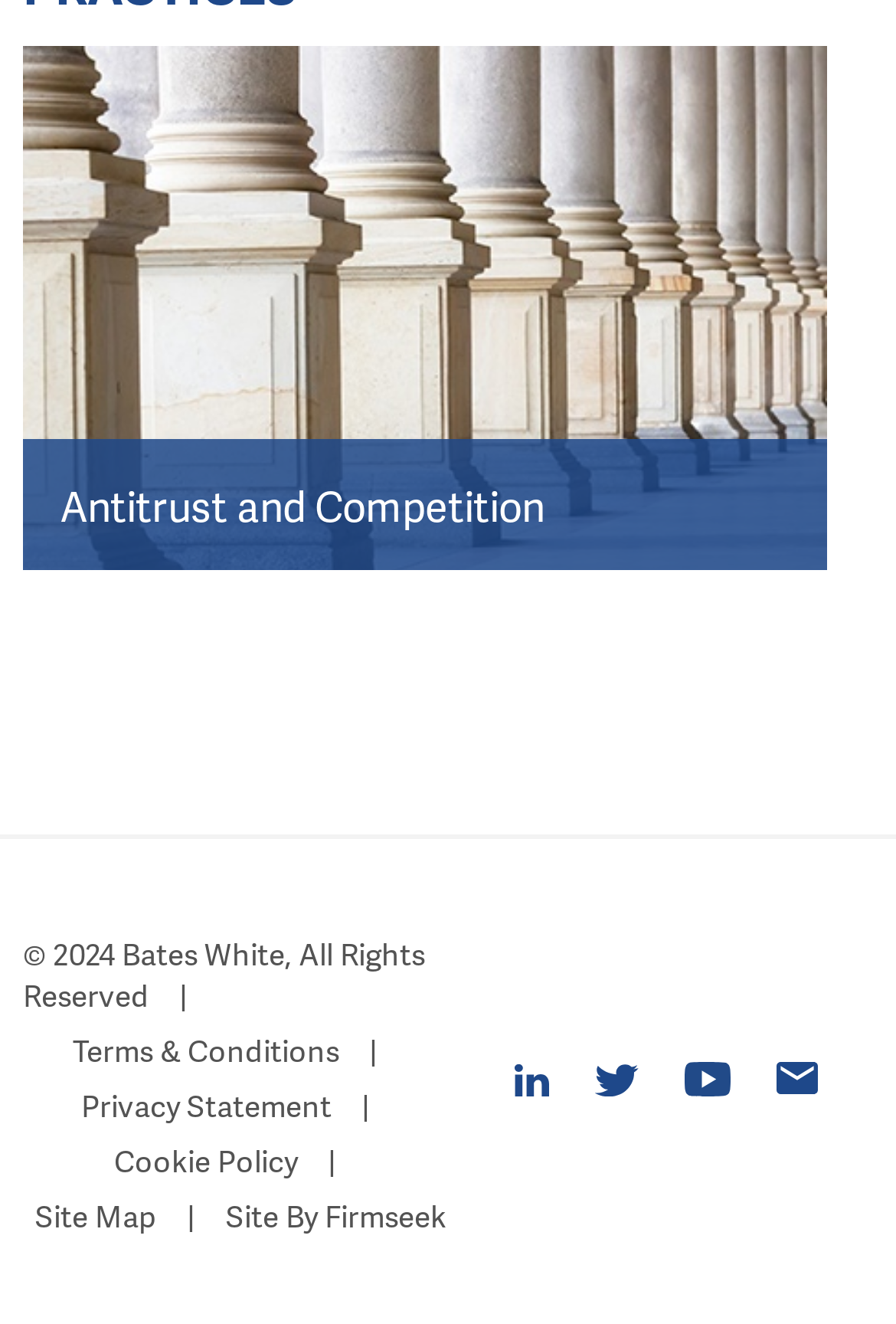Identify the bounding box of the UI component described as: "title="Twitter"".

[0.663, 0.803, 0.712, 0.827]